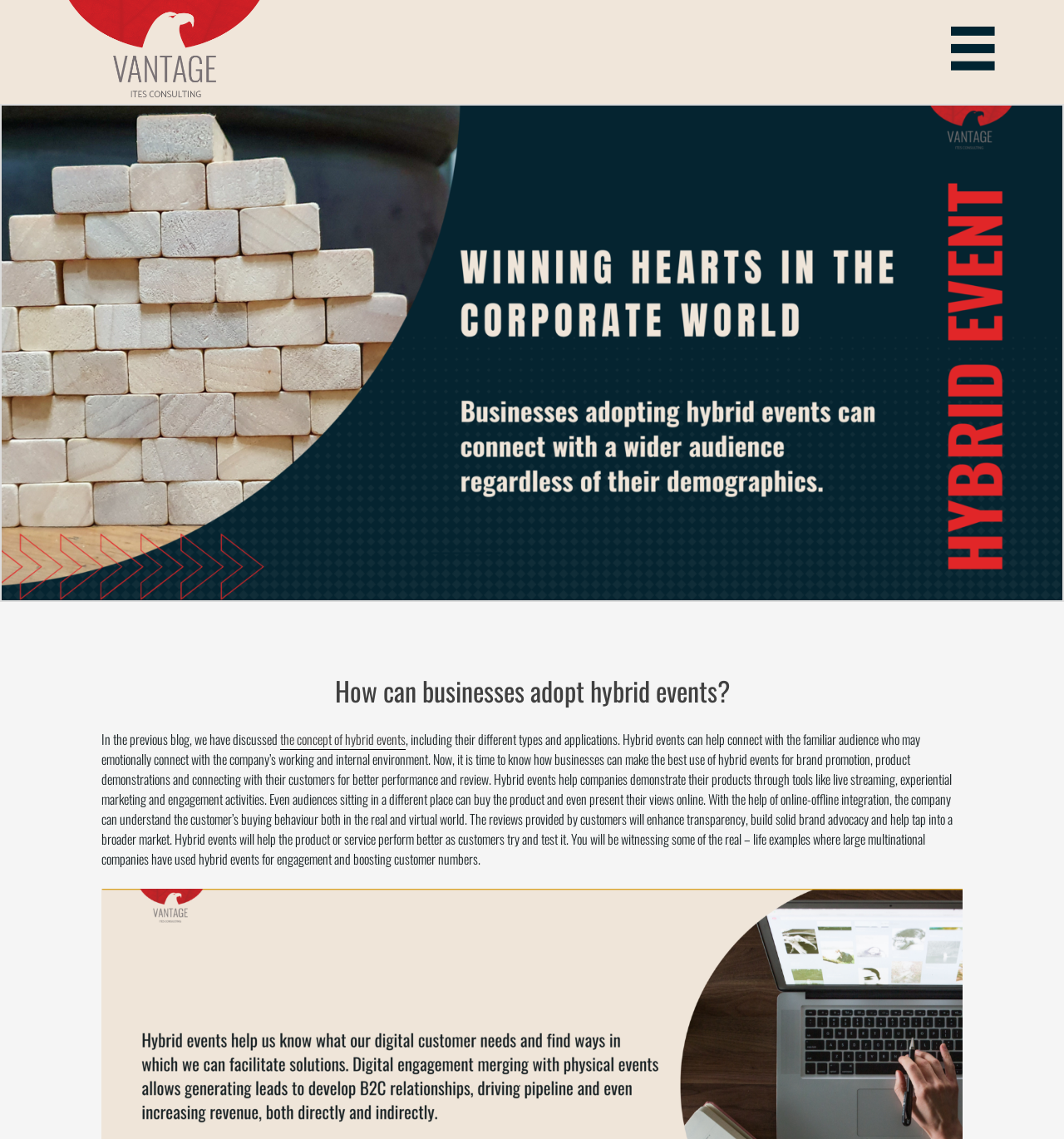What is the benefit of hybrid events for companies?
Based on the visual content, answer with a single word or a brief phrase.

Better performance